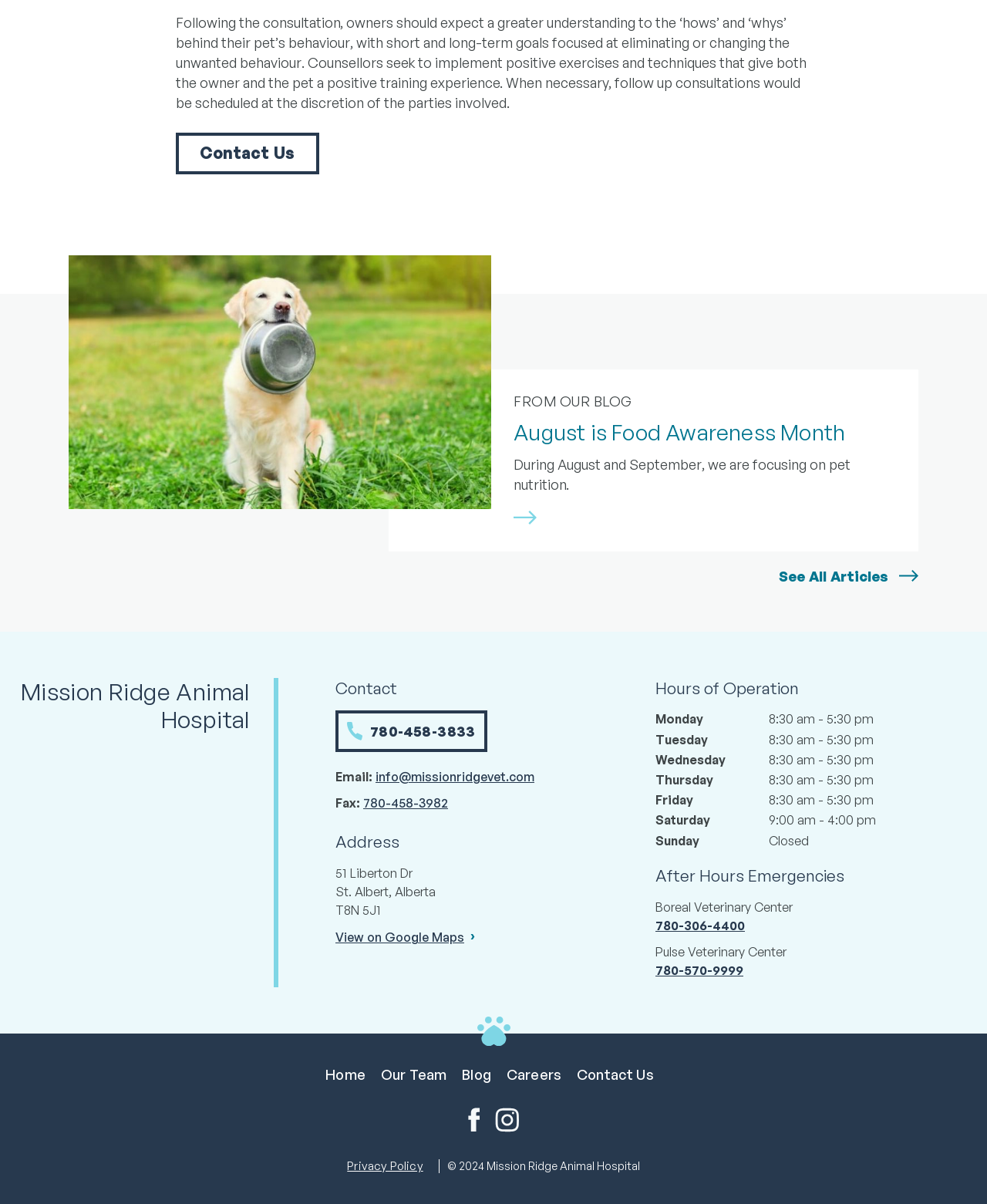Determine the bounding box coordinates for the area that should be clicked to carry out the following instruction: "Visit the hospital's Facebook page".

[0.473, 0.92, 0.486, 0.944]